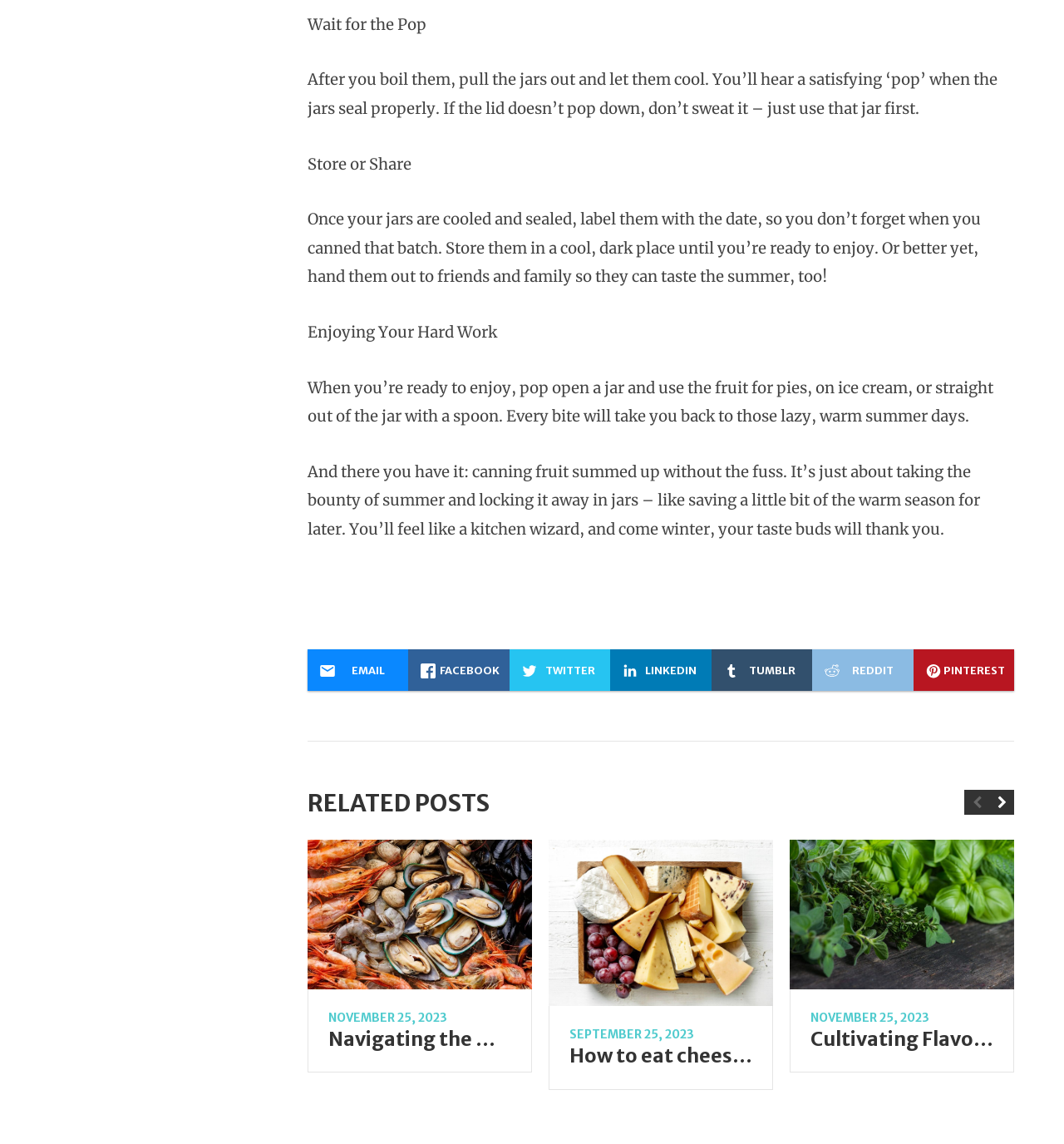Determine the coordinates of the bounding box that should be clicked to complete the instruction: "Click the EMAIL link". The coordinates should be represented by four float numbers between 0 and 1: [left, top, right, bottom].

[0.289, 0.568, 0.384, 0.604]